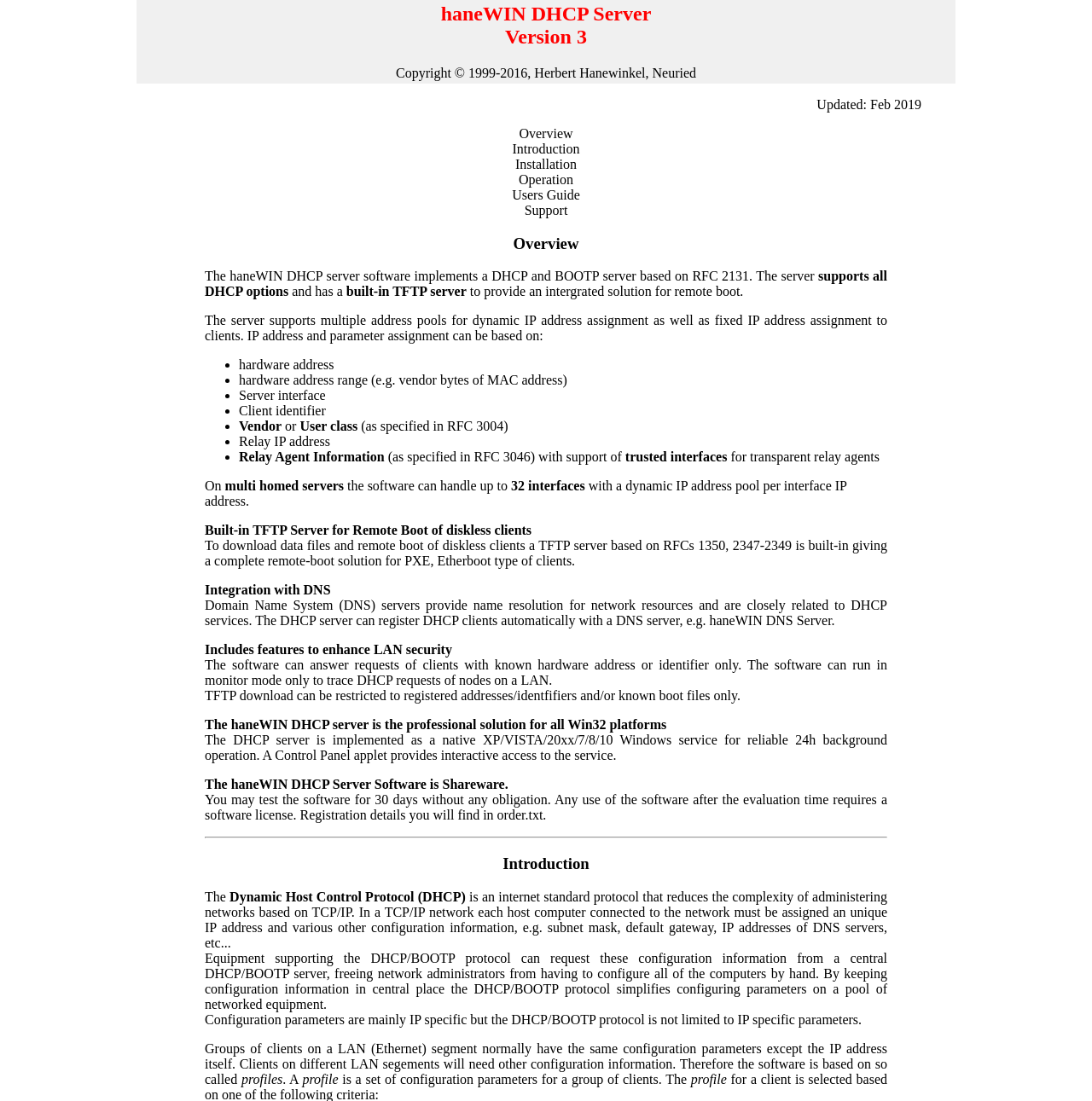Locate the bounding box coordinates of the element that should be clicked to fulfill the instruction: "Click on Support".

[0.48, 0.184, 0.52, 0.197]